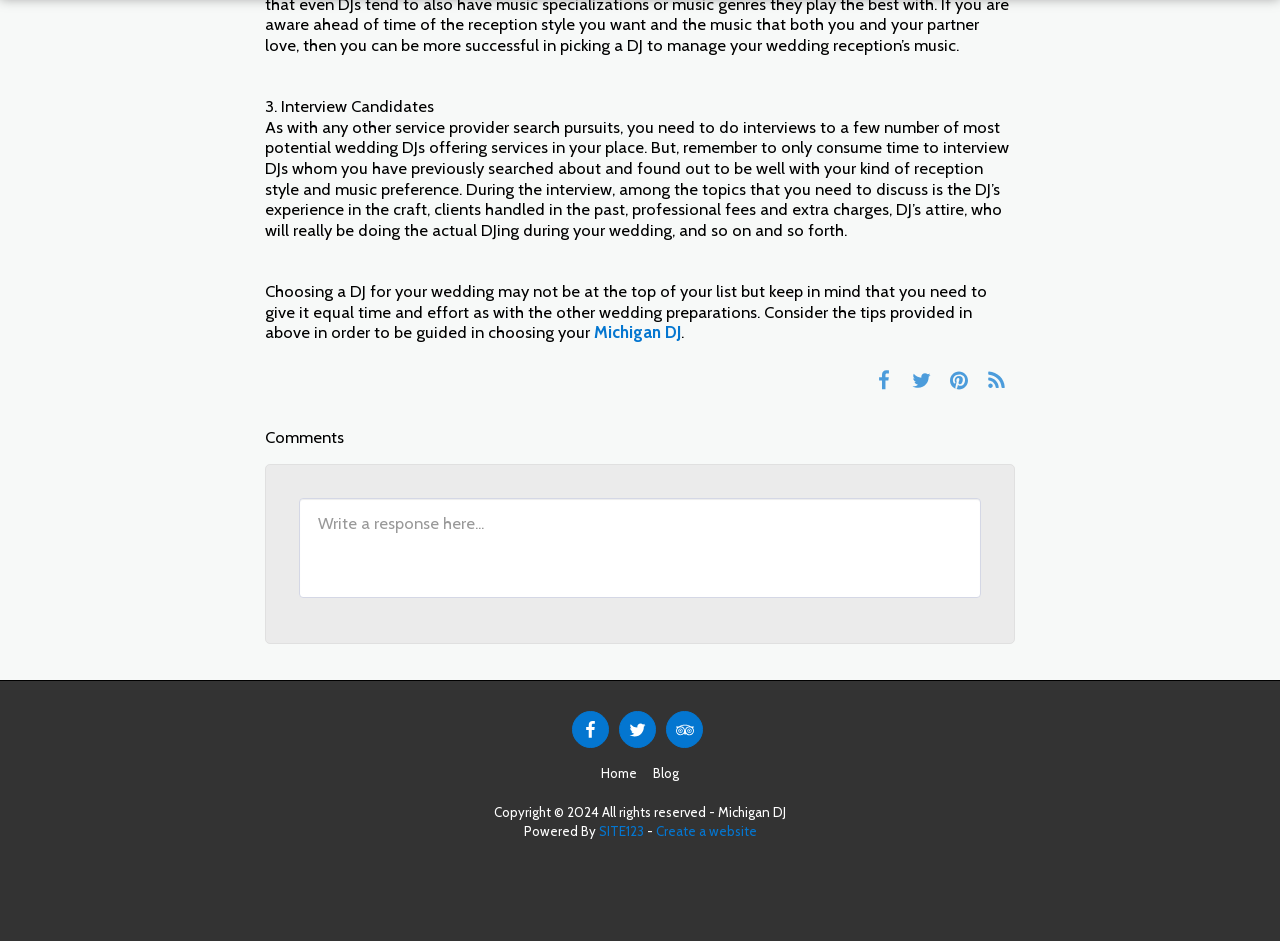Please provide a brief answer to the question using only one word or phrase: 
What is the topic of the article?

Choosing a DJ for a wedding